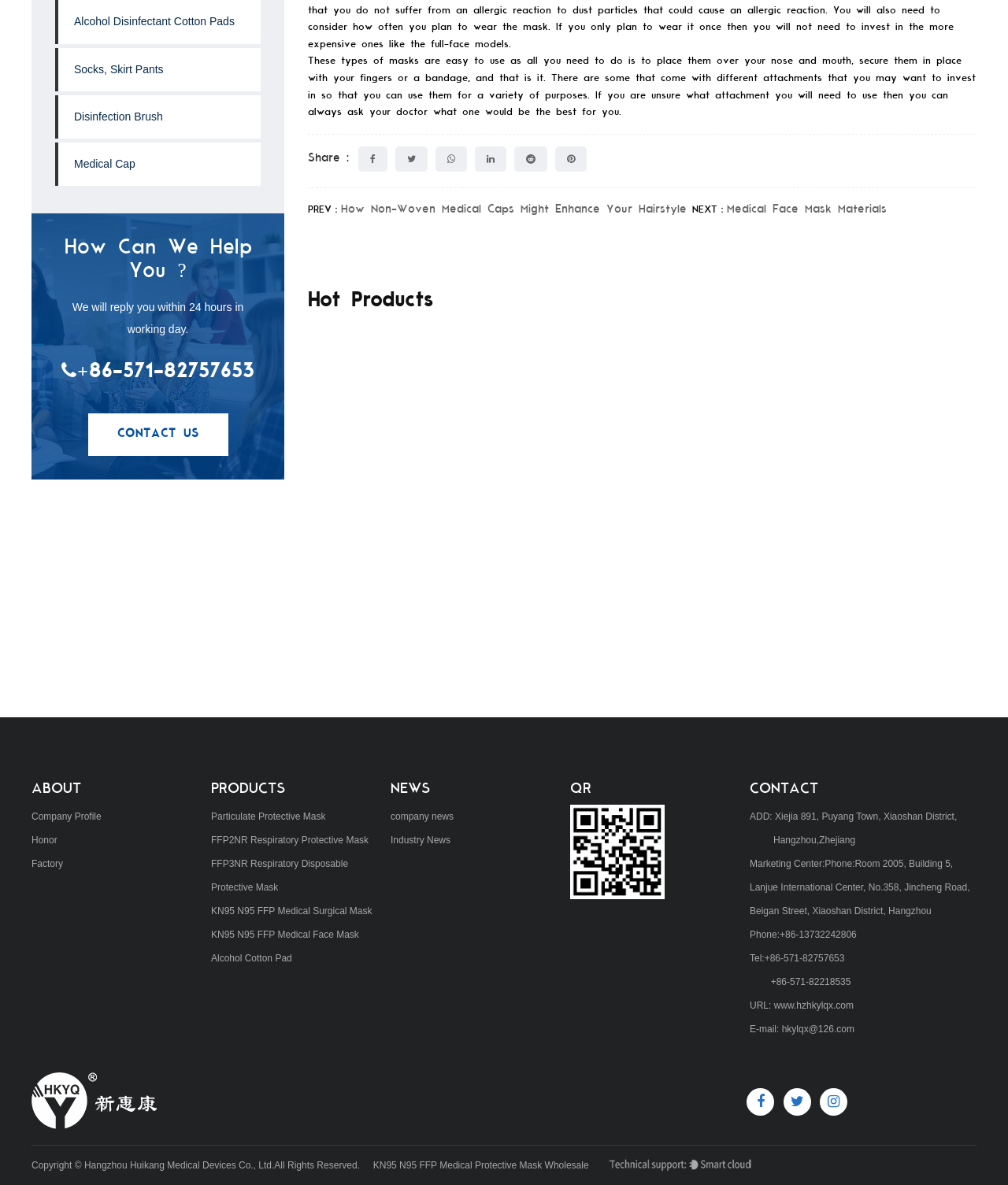What is the address of the company's marketing center?
Give a one-word or short-phrase answer derived from the screenshot.

Room 2005, Building 5, Lanjue International Center